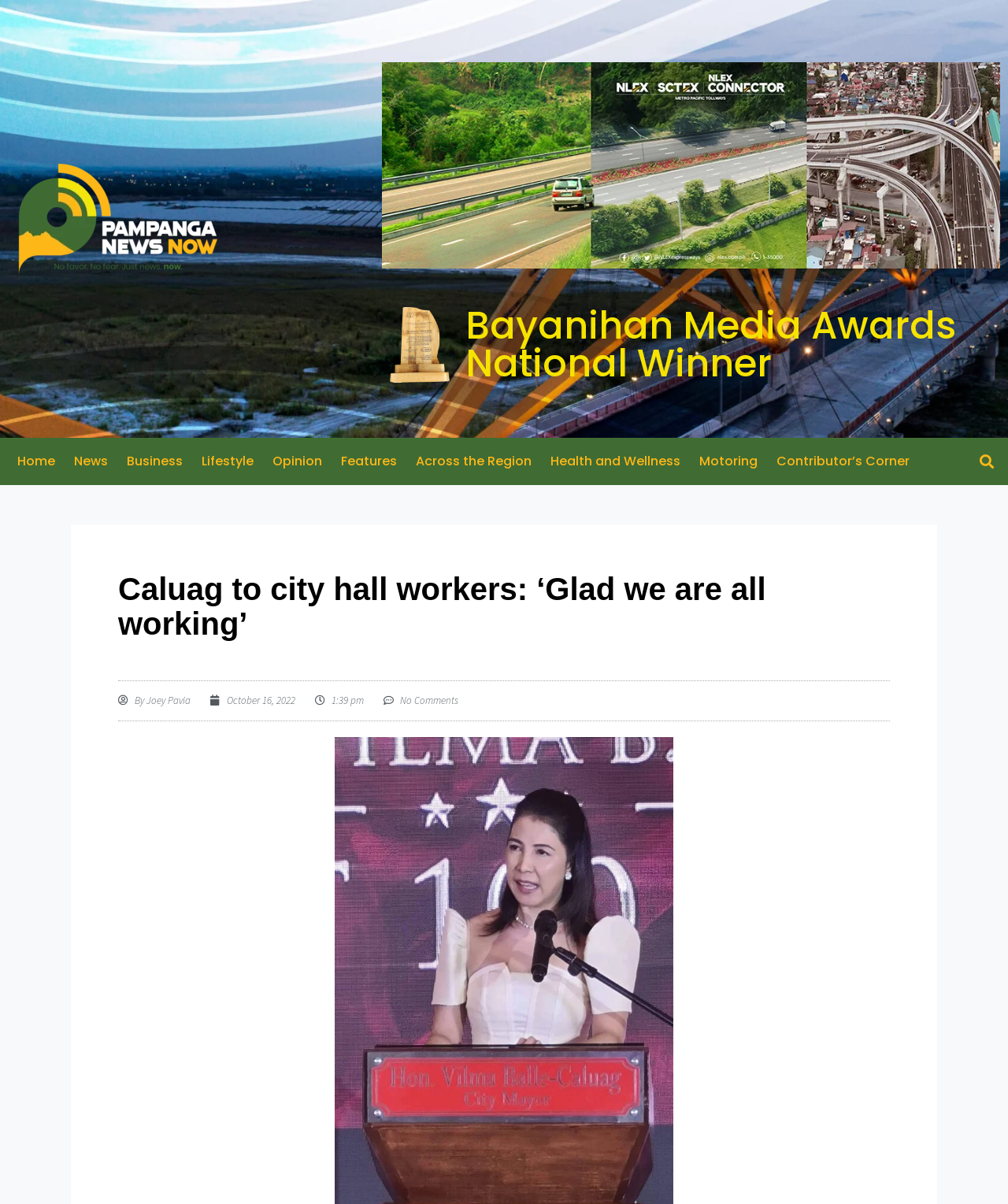Predict the bounding box for the UI component with the following description: "Search".

[0.966, 0.372, 0.992, 0.394]